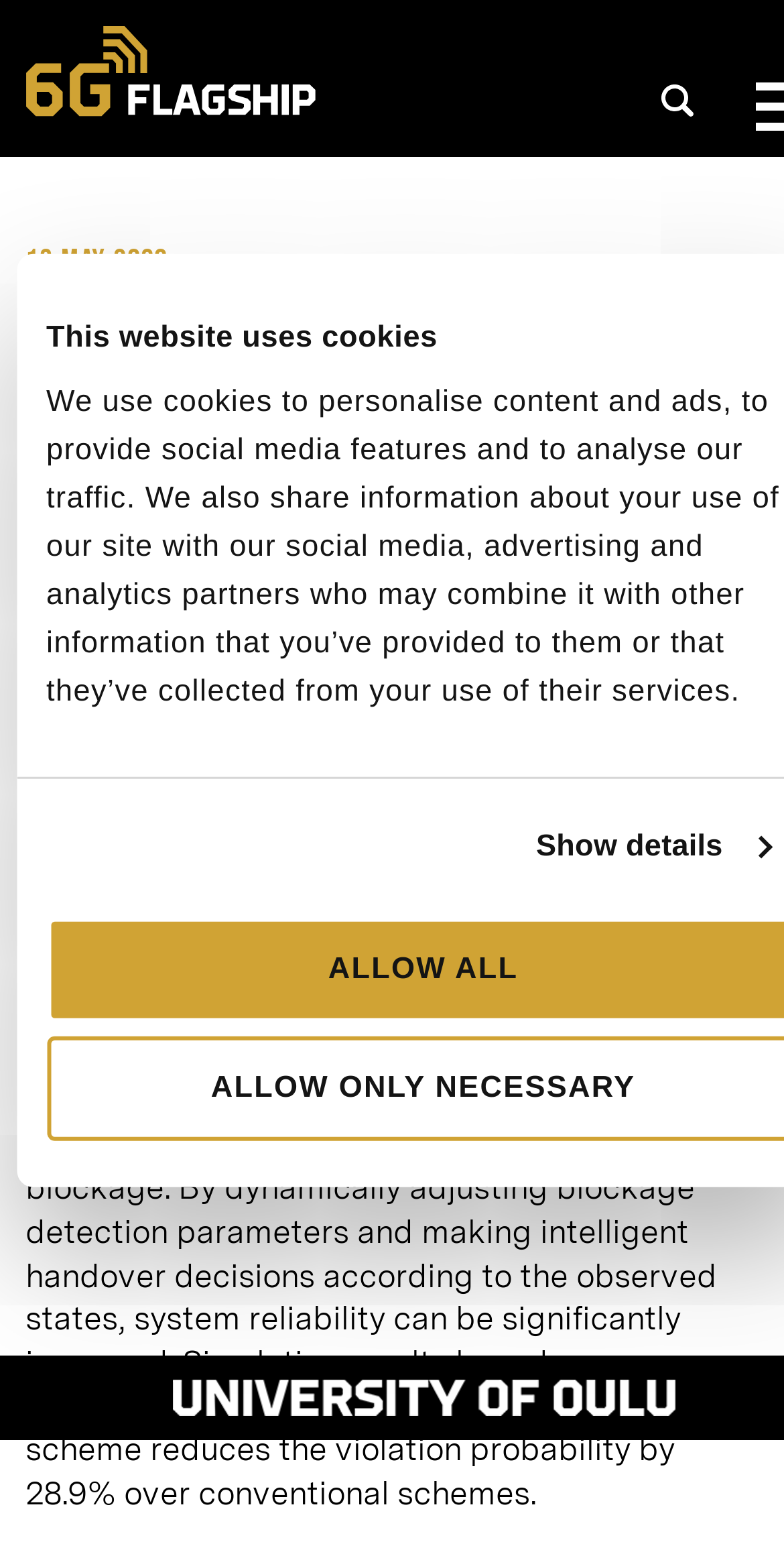Based on the image, please elaborate on the answer to the following question:
What is the date of the article?

I found the date of the article by looking at the time element on the webpage, which is located at the top of the page. The time element contains the text '13 May 2020', which indicates the date the article was published.